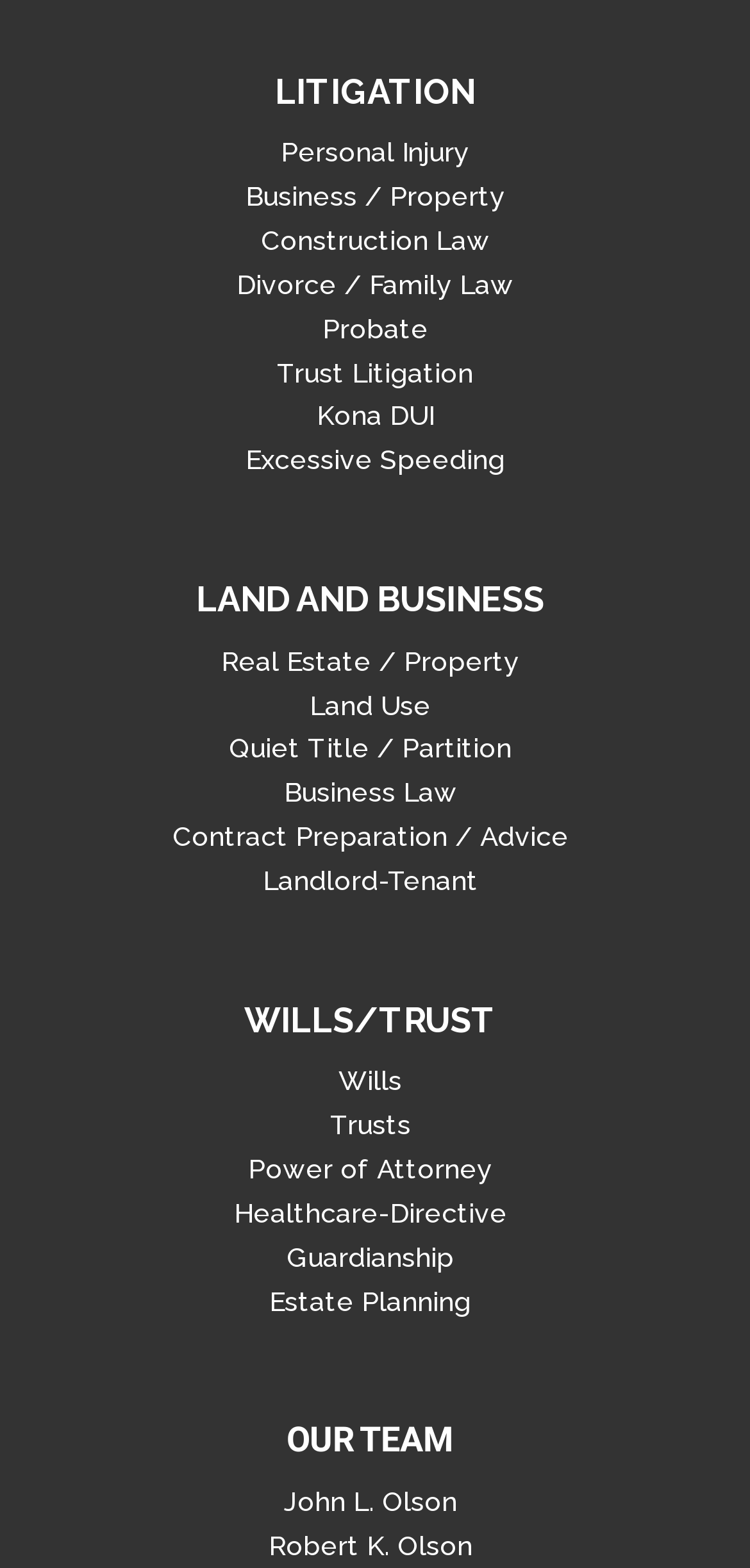Based on the element description Divorce / Family Law, identify the bounding box of the UI element in the given webpage screenshot. The coordinates should be in the format (top-left x, top-left y, bottom-right x, bottom-right y) and must be between 0 and 1.

[0.315, 0.172, 0.685, 0.191]